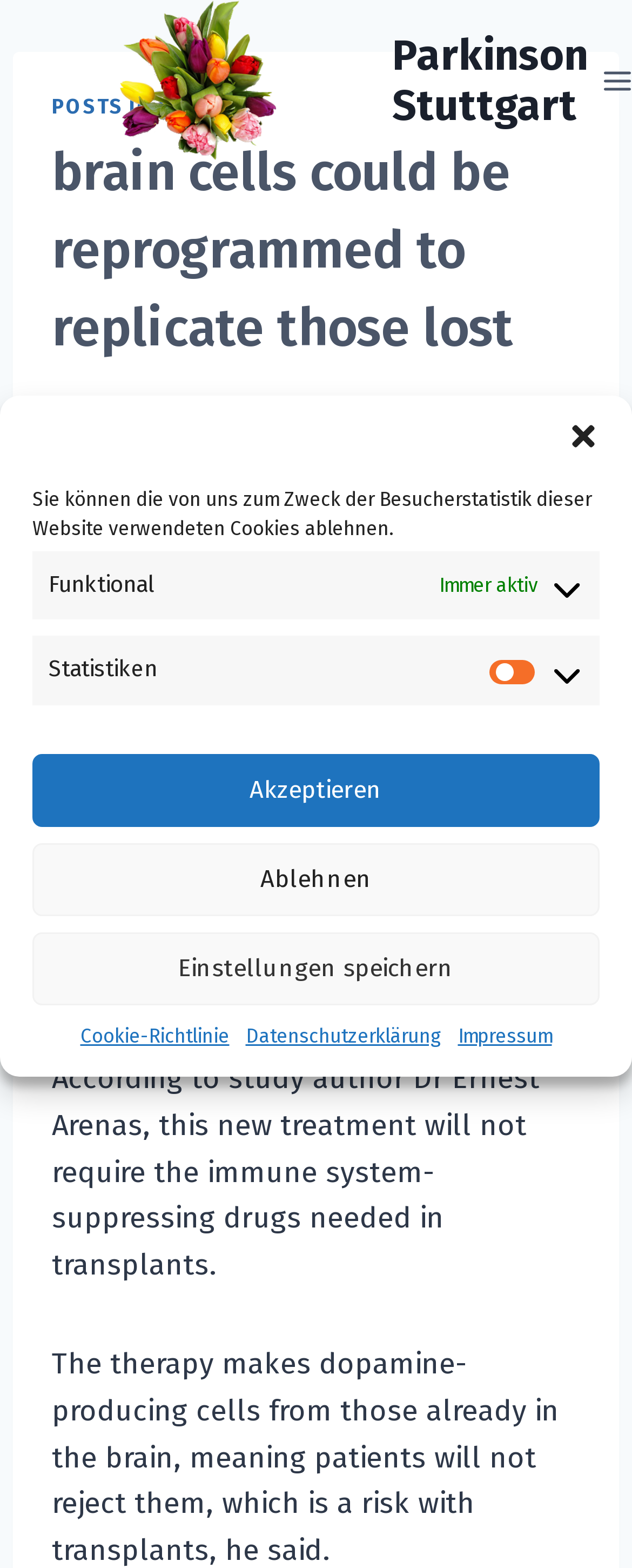What is the function of the DisclosureTriangle element?
Based on the image, provide your answer in one word or phrase.

To expand or collapse details